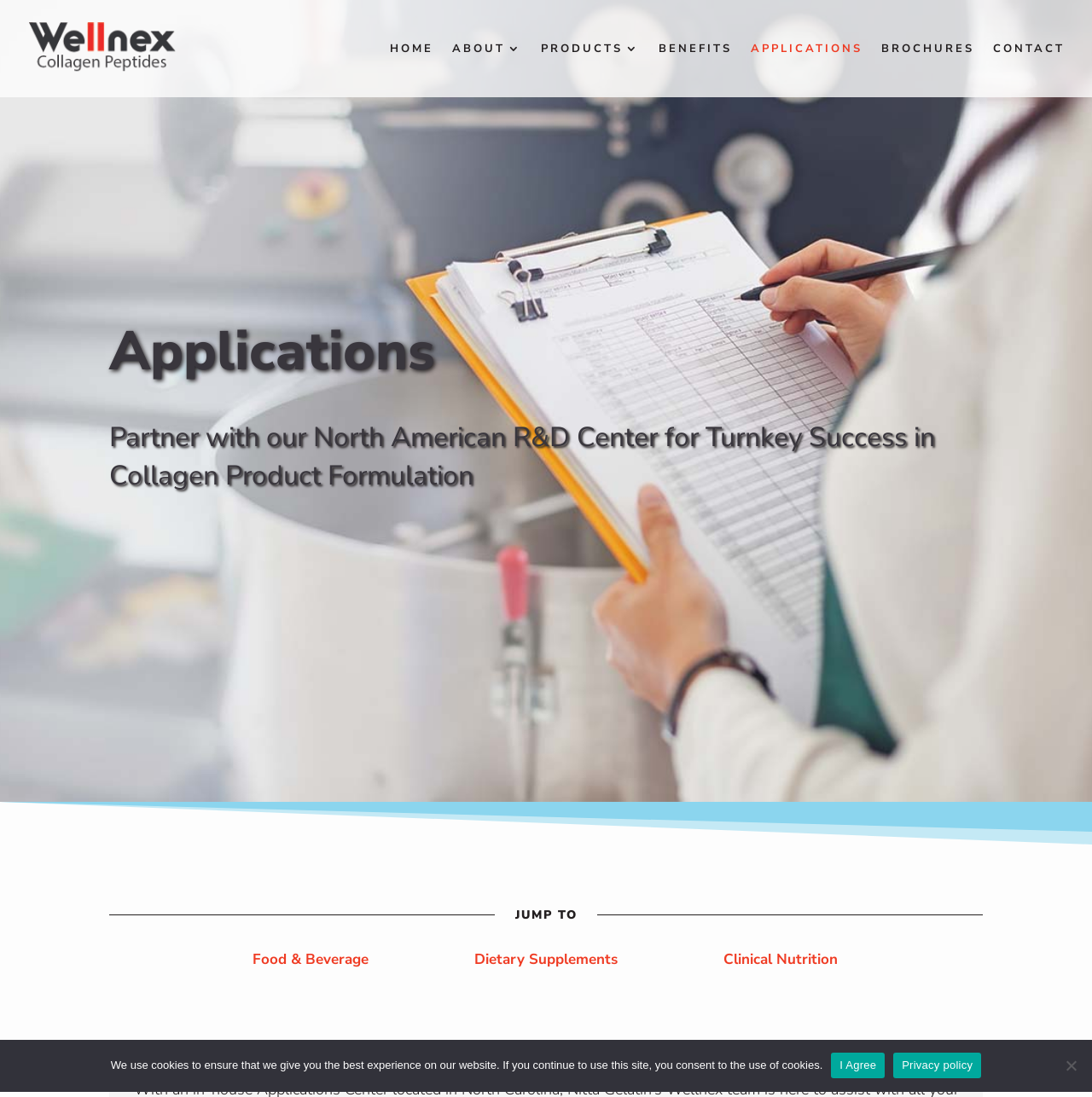What is the purpose of the R&D Center?
Respond to the question with a well-detailed and thorough answer.

I read the text on the webpage, which states 'Partner with our North American R&D Center for Turnkey Success in Collagen Product Formulation'. The purpose of the R&D Center is to achieve Turnkey Success in collagen product formulation.